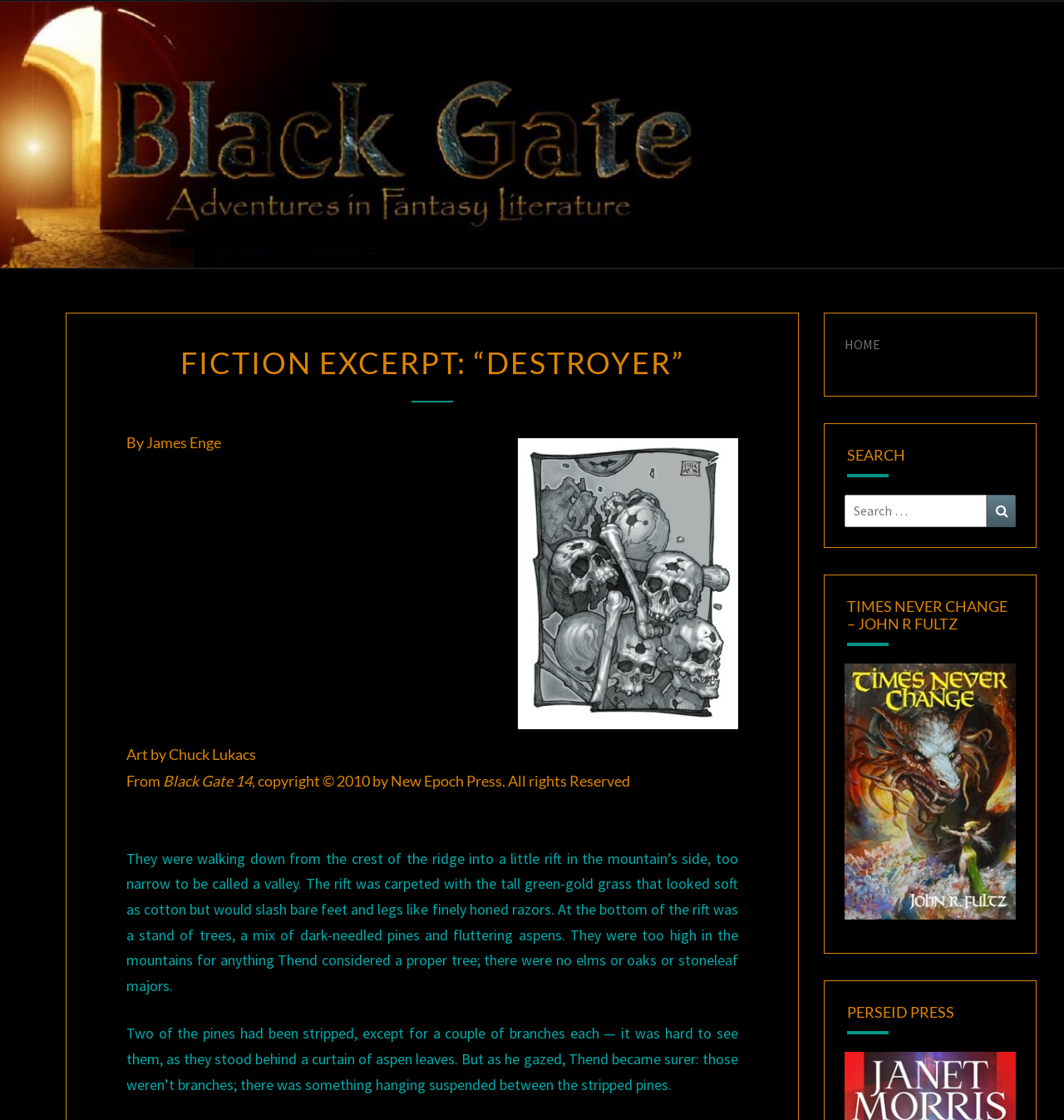Find the bounding box coordinates for the UI element that matches this description: "Search".

[0.927, 0.441, 0.955, 0.471]